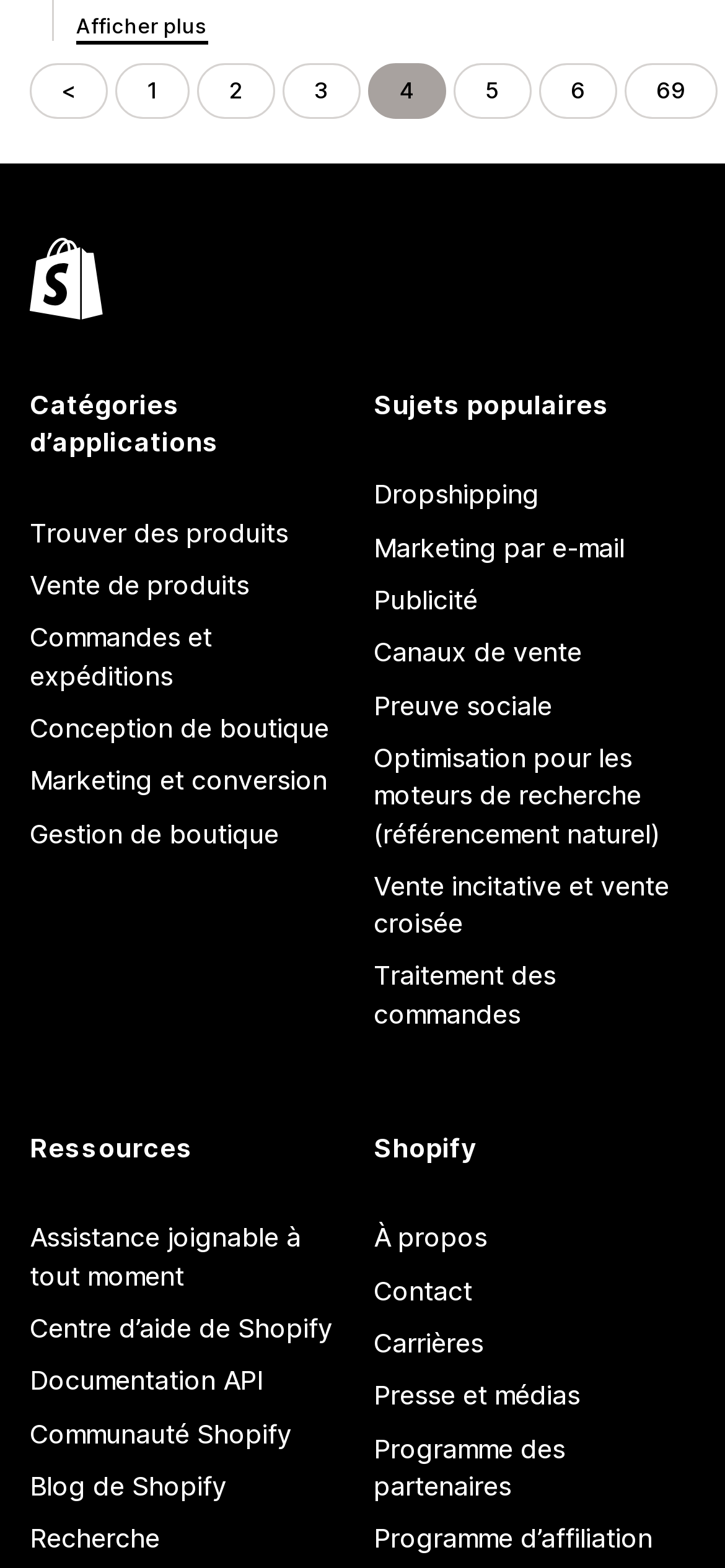Locate the UI element described by Centre d’aide de Shopify and provide its bounding box coordinates. Use the format (top-left x, top-left y, bottom-right x, bottom-right y) with all values as floating point numbers between 0 and 1.

[0.041, 0.83, 0.485, 0.864]